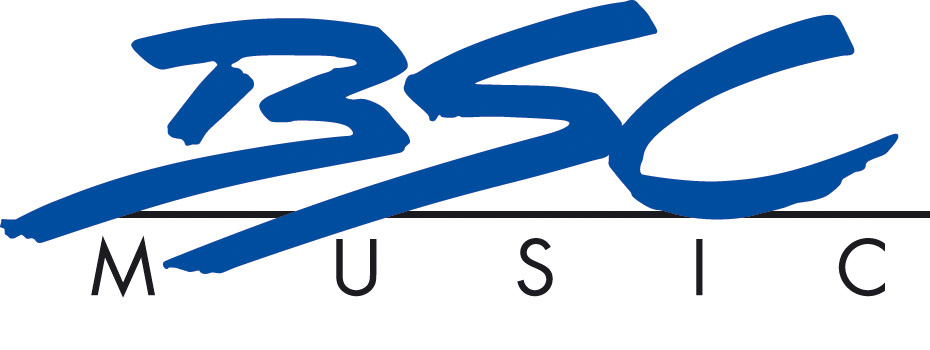What is written above 'MUSIC'?
Provide a detailed and extensive answer to the question.

The logo of BSC Music features the distinctive blue script font that spells out 'BSC' above the word 'MUSIC' in a clean, modern typeface, which implies that 'BSC' is written above 'MUSIC'.